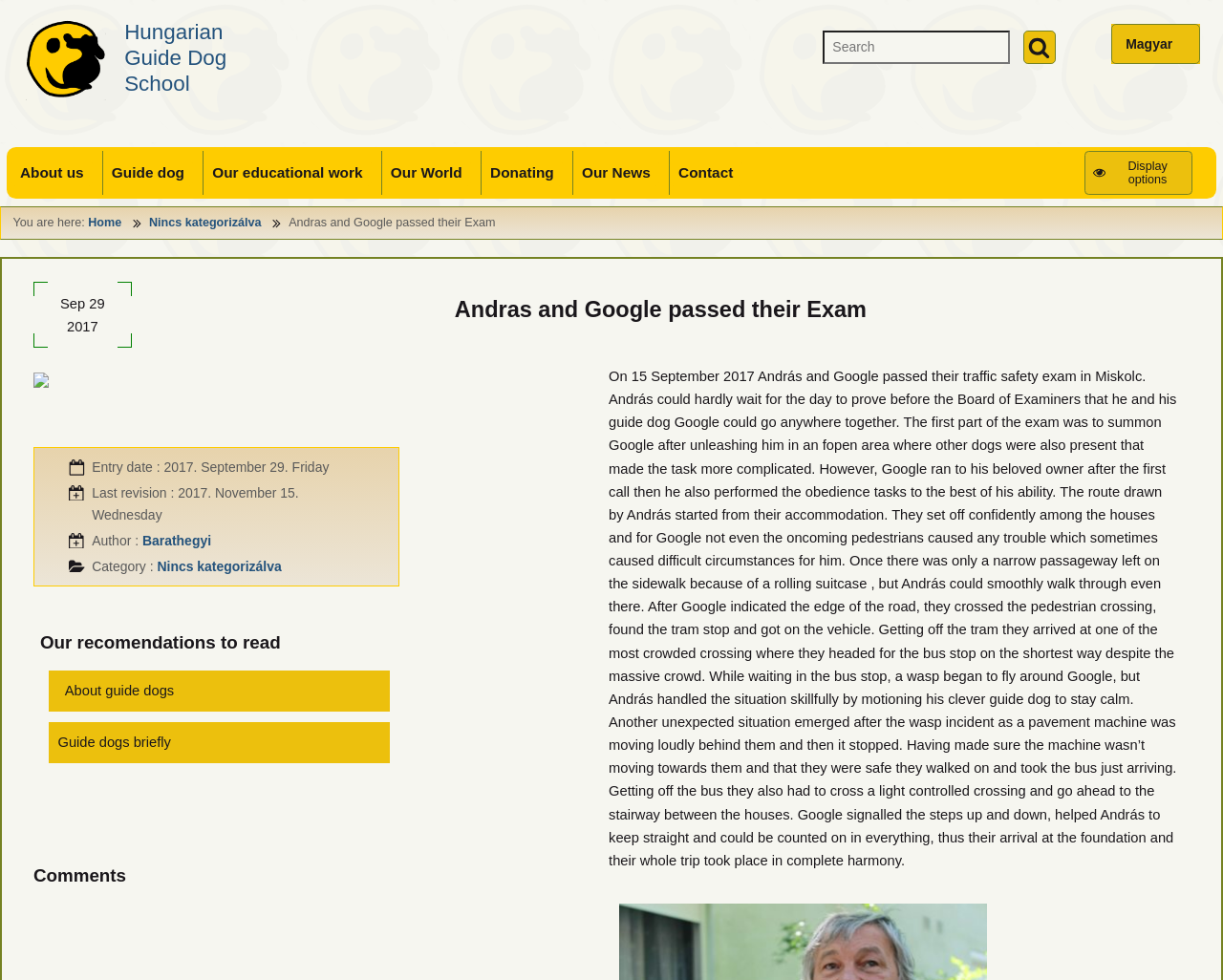Answer with a single word or phrase: 
What is the name of the author of the article?

Barathegyi